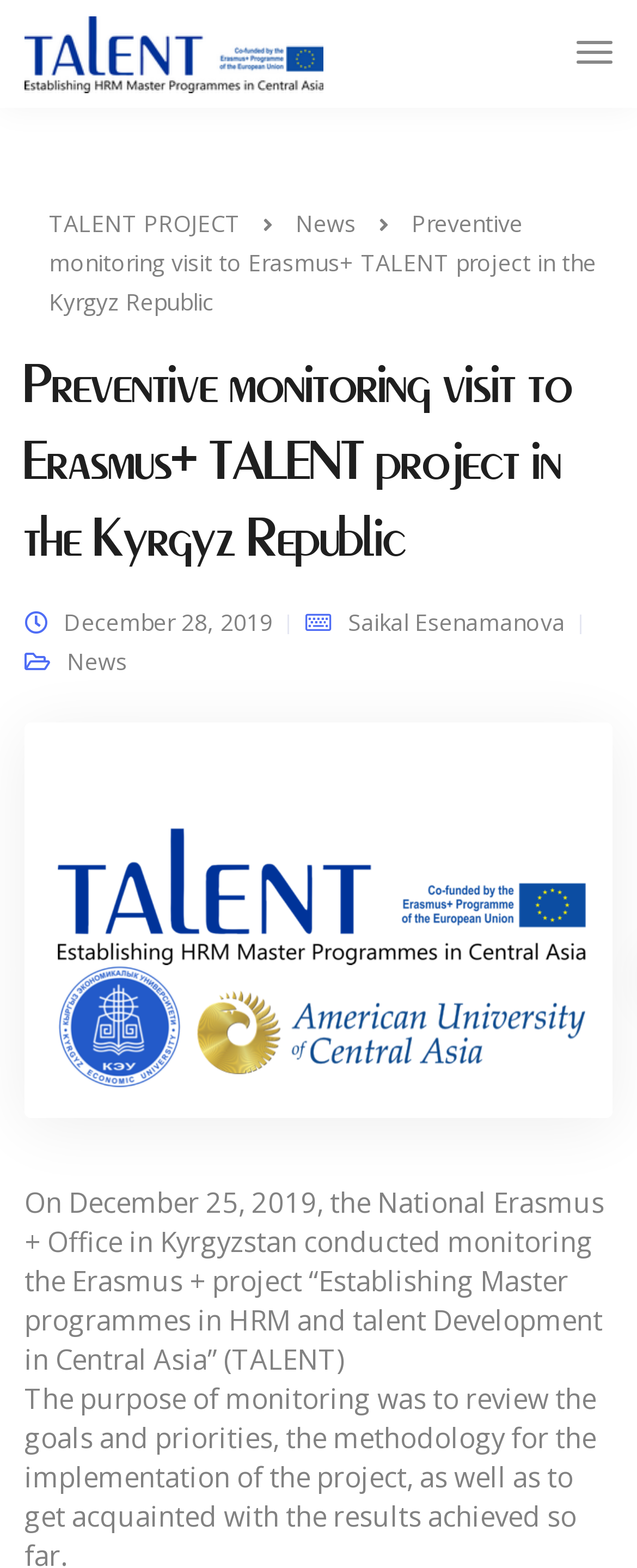Illustrate the webpage thoroughly, mentioning all important details.

The webpage is about a project called TALENT, specifically a preventive monitoring visit to the Erasmus+ TALENT project in the Kyrgyz Republic. 

At the top left, there is a link and an image with the text "TALENT PROJECT". On the top right, there is a button. 

Below the top section, there are three links: "TALENT PROJECT", "News", and another "News" link. 

To the right of these links, there is a heading that reads "Preventive monitoring visit to Erasmus+ TALENT project in the Kyrgyz Republic". 

Below the heading, there is a paragraph of text that provides the date "December 28, 2019" and mentions a person named Saikal Esenamanova. 

Further down, there is another link to the same project title, and a block of text that describes the monitoring visit, mentioning the National Erasmus + Office in Kyrgyzstan and the project "Establishing Master programmes in HRM and talent Development in Central Asia".